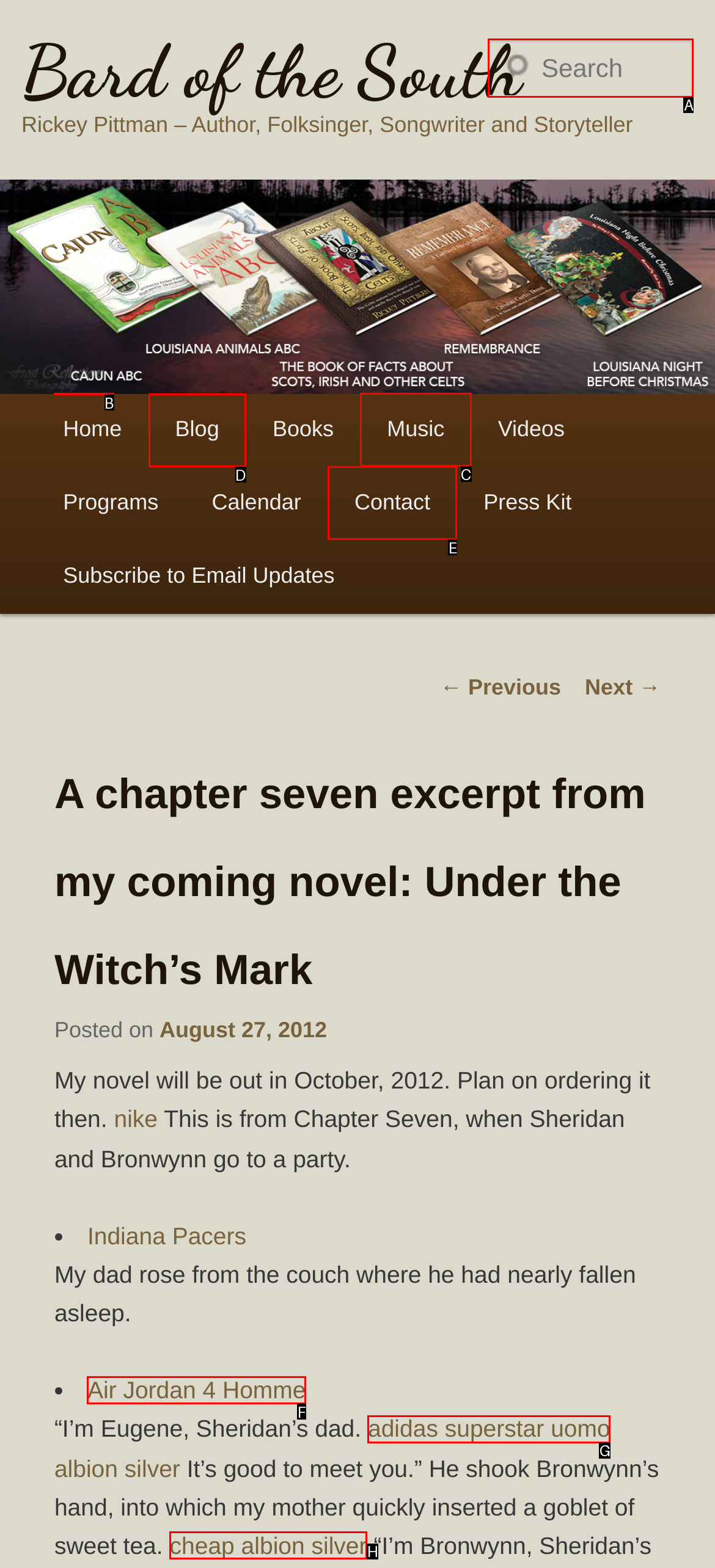For the instruction: Read the blog, determine the appropriate UI element to click from the given options. Respond with the letter corresponding to the correct choice.

D